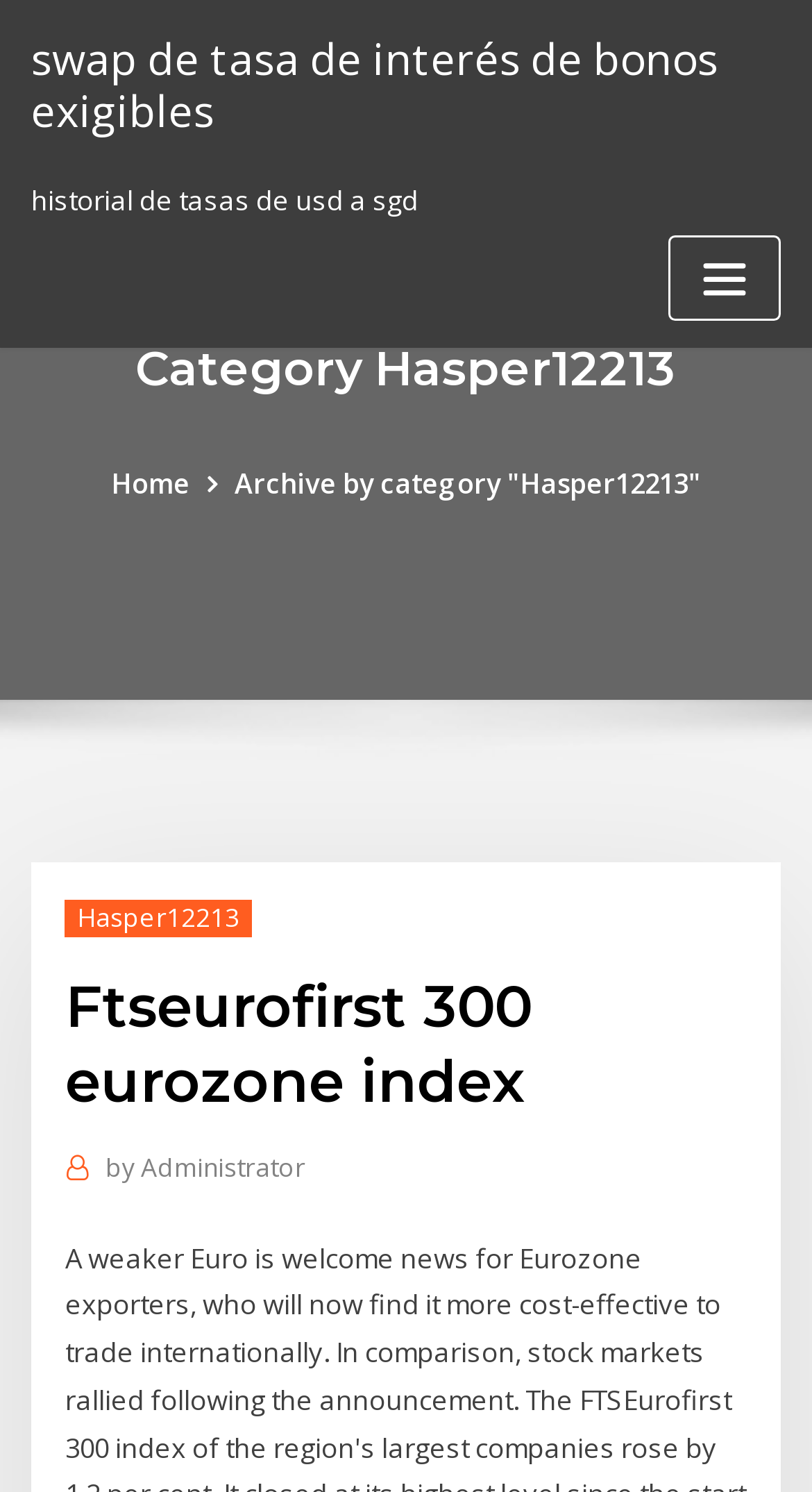What is the author of the latest article?
Refer to the image and provide a detailed answer to the question.

I found the author of the latest article by looking at the link element 'by Administrator' which is located at [0.13, 0.767, 0.376, 0.797] and has a clear label indicating the author.